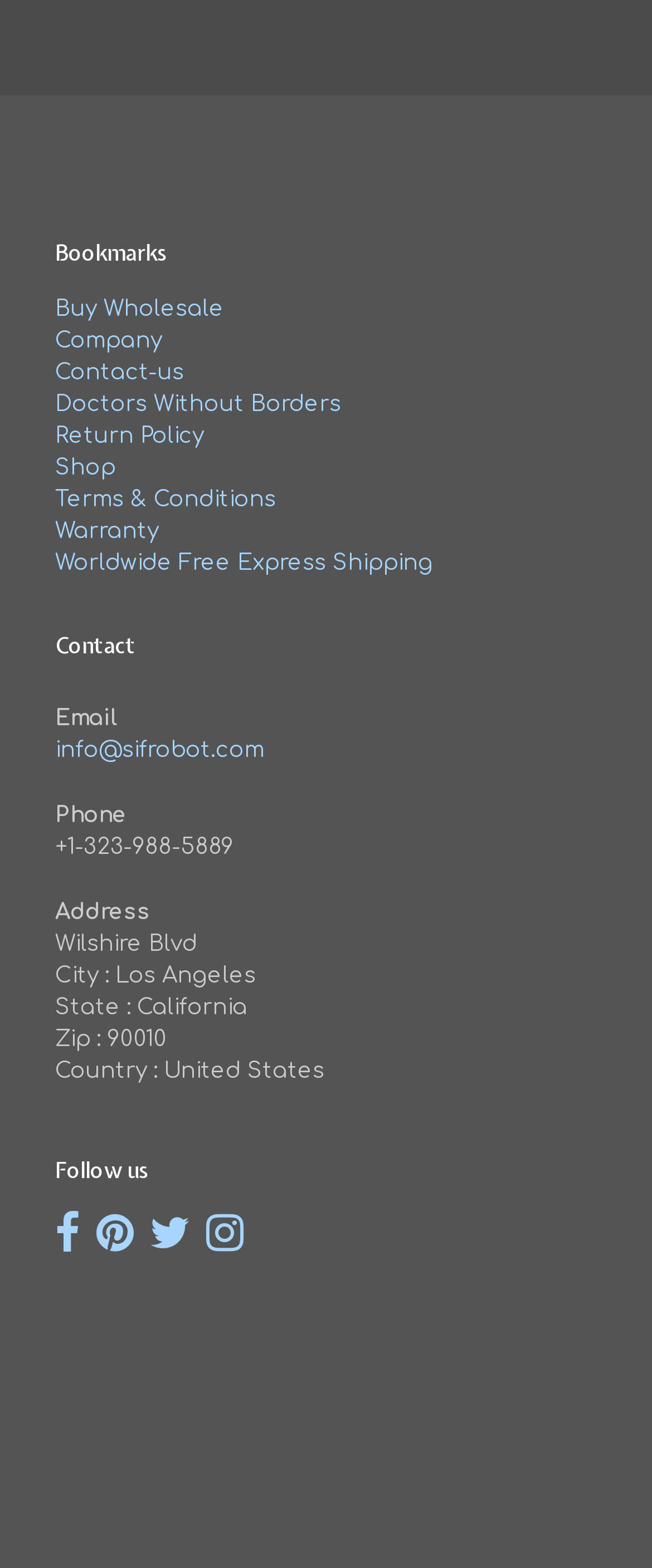Determine the bounding box coordinates for the area that needs to be clicked to fulfill this task: "View 'Terms & Conditions'". The coordinates must be given as four float numbers between 0 and 1, i.e., [left, top, right, bottom].

[0.085, 0.311, 0.423, 0.326]